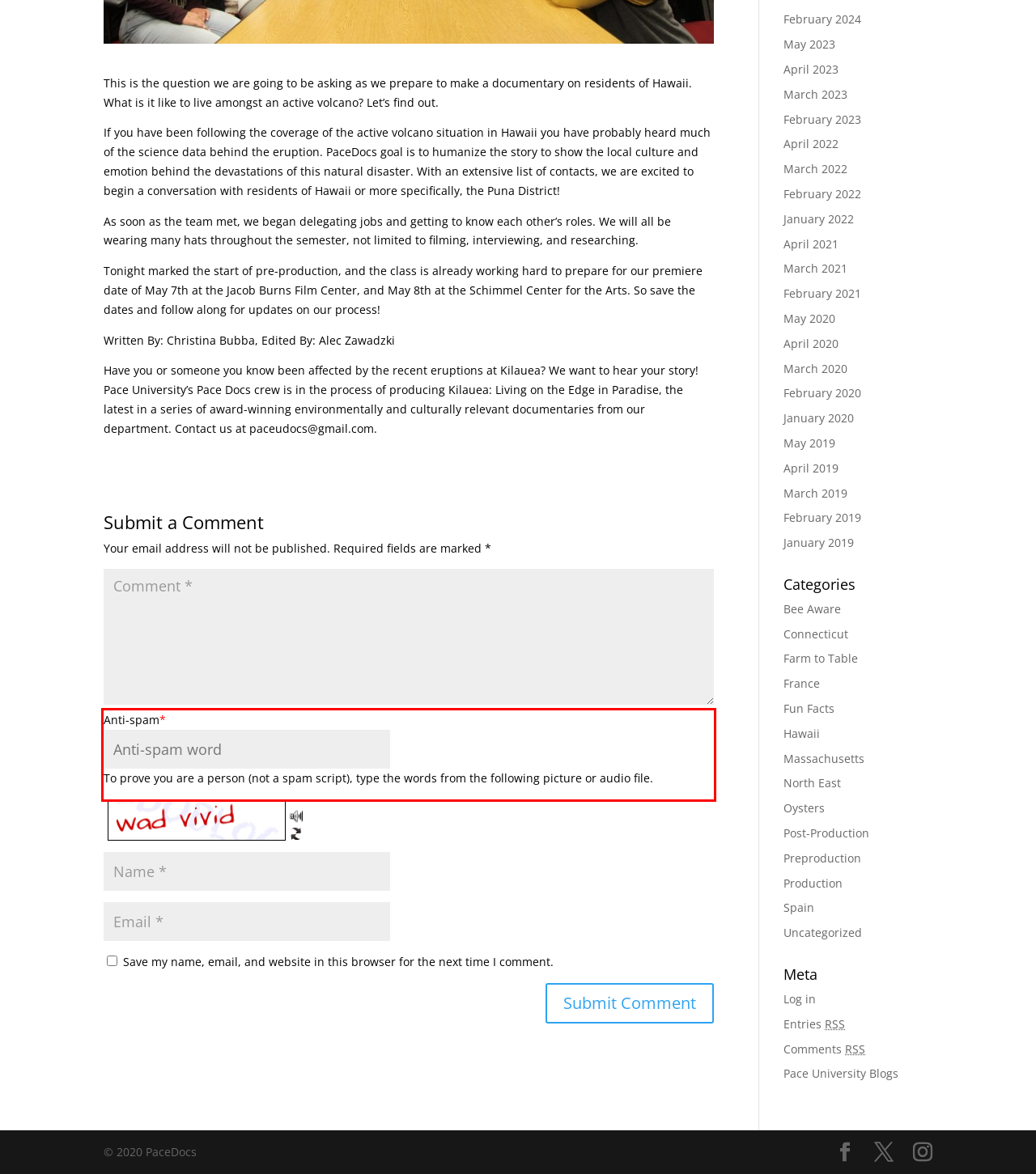Given a screenshot of a webpage, identify the red bounding box and perform OCR to recognize the text within that box.

Anti-spam* To prove you are a person (not a spam script), type the words from the following picture or audio file.